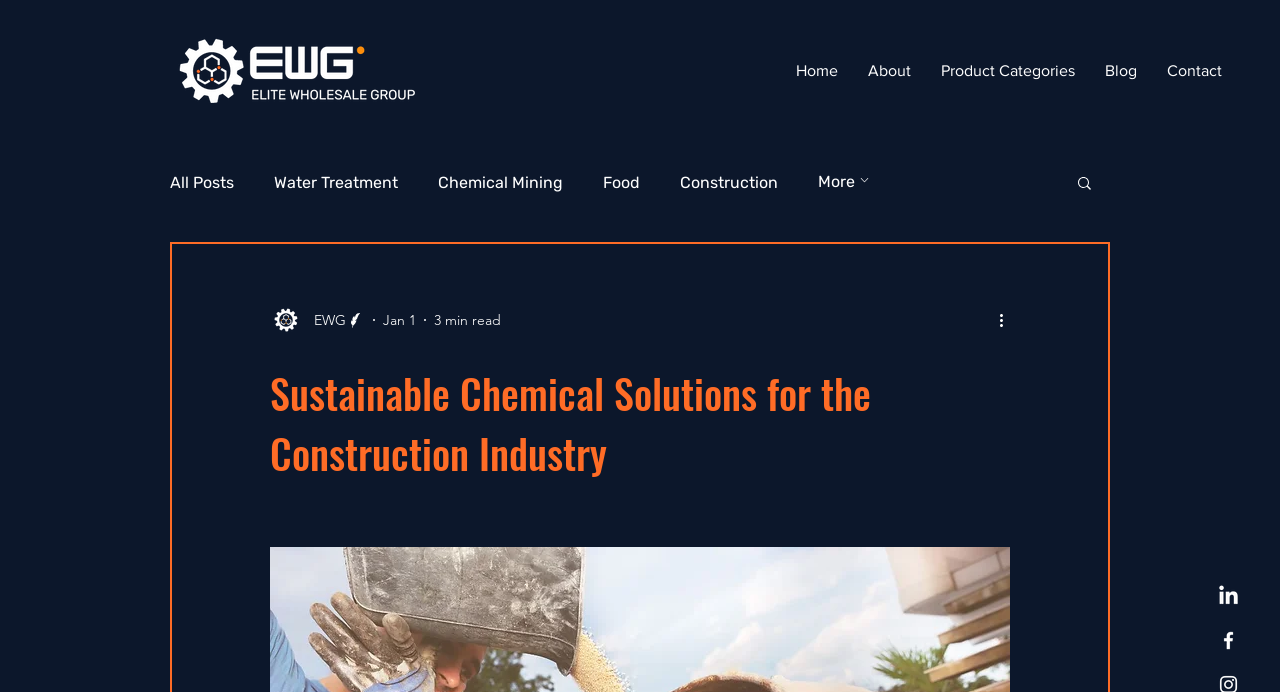Identify the bounding box coordinates for the element you need to click to achieve the following task: "view writer's profile". Provide the bounding box coordinates as four float numbers between 0 and 1, in the form [left, top, right, bottom].

[0.211, 0.439, 0.285, 0.486]